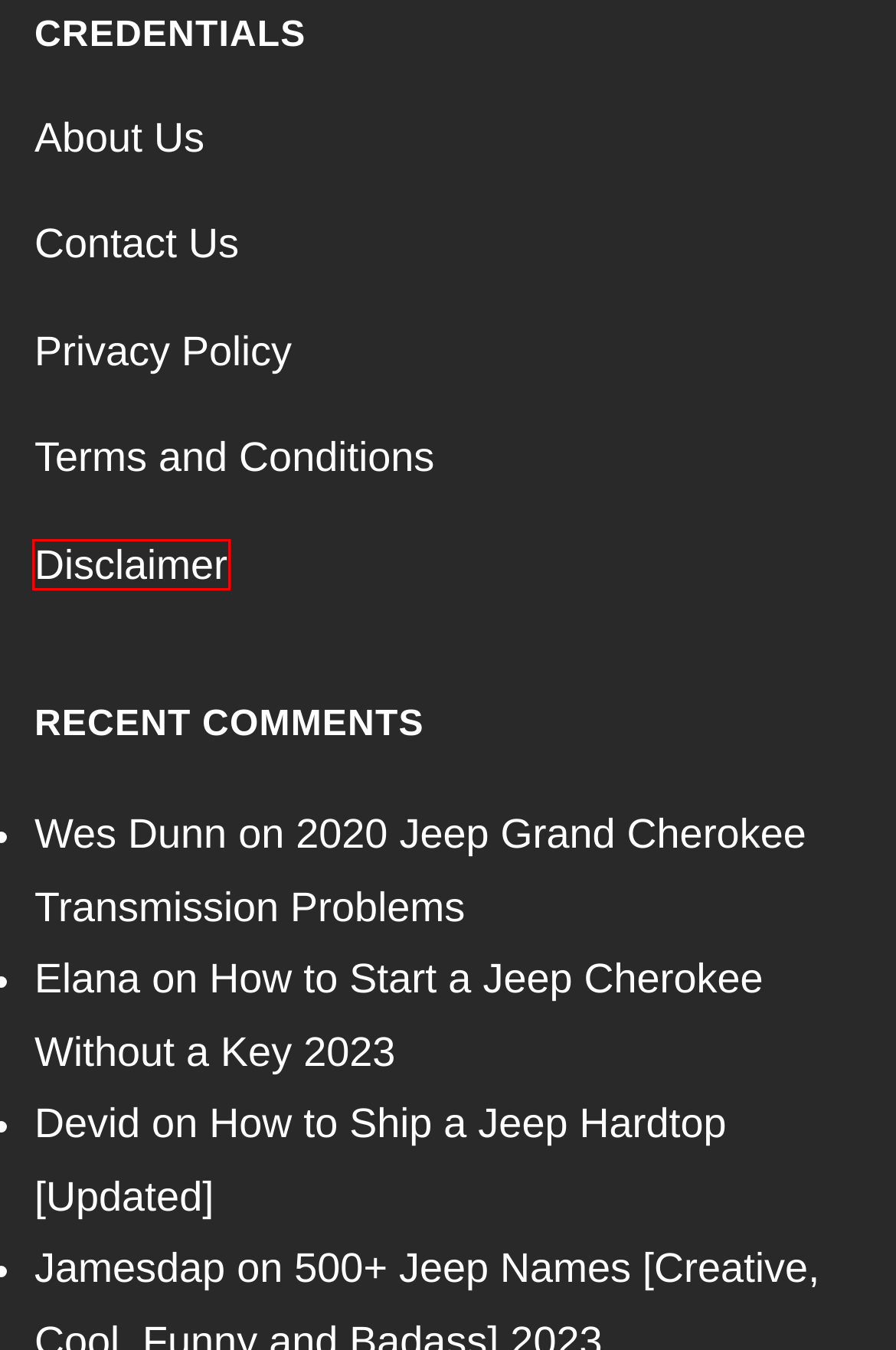Examine the screenshot of the webpage, which includes a red bounding box around an element. Choose the best matching webpage description for the page that will be displayed after clicking the element inside the red bounding box. Here are the candidates:
A. Contact Us - JeepsLand
B. How to Start a Jeep Cherokee Without a Key 2023 - JeepsLand
C. About Us - JeepsLand
D. Disclaimer - JeepsLand
E. Terms and Conditions - JeepsLand
F. 2020 Jeep Grand Cherokee Transmission Problems - JeepsLand
G. How to Ship a Jeep Hardtop [Updated] - JeepsLand
H. Privacy Policy - JeepsLand

D